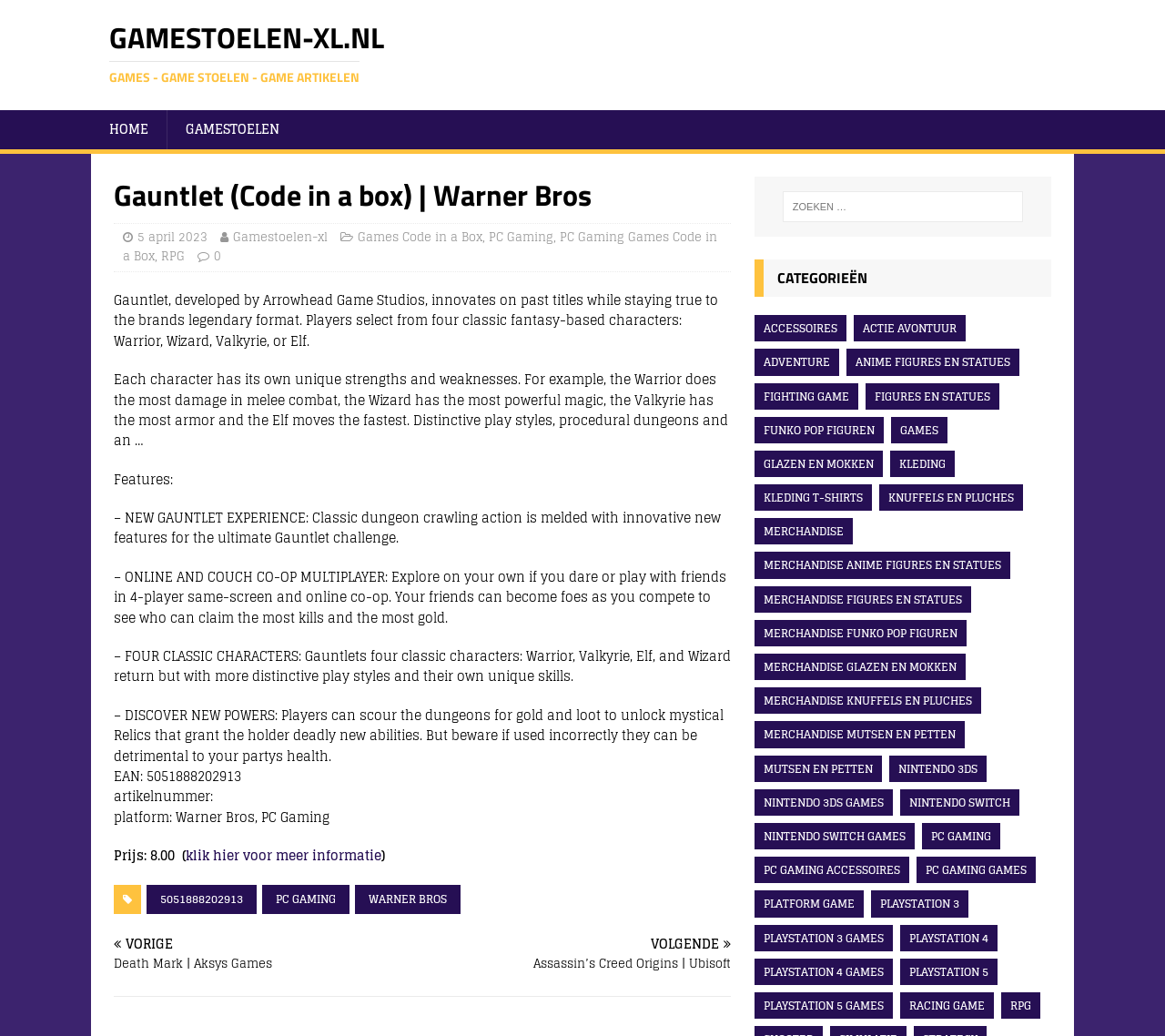Given the description Funko POP Figuren, predict the bounding box coordinates of the UI element. Ensure the coordinates are in the format (top-left x, top-left y, bottom-right x, bottom-right y) and all values are between 0 and 1.

[0.647, 0.402, 0.758, 0.428]